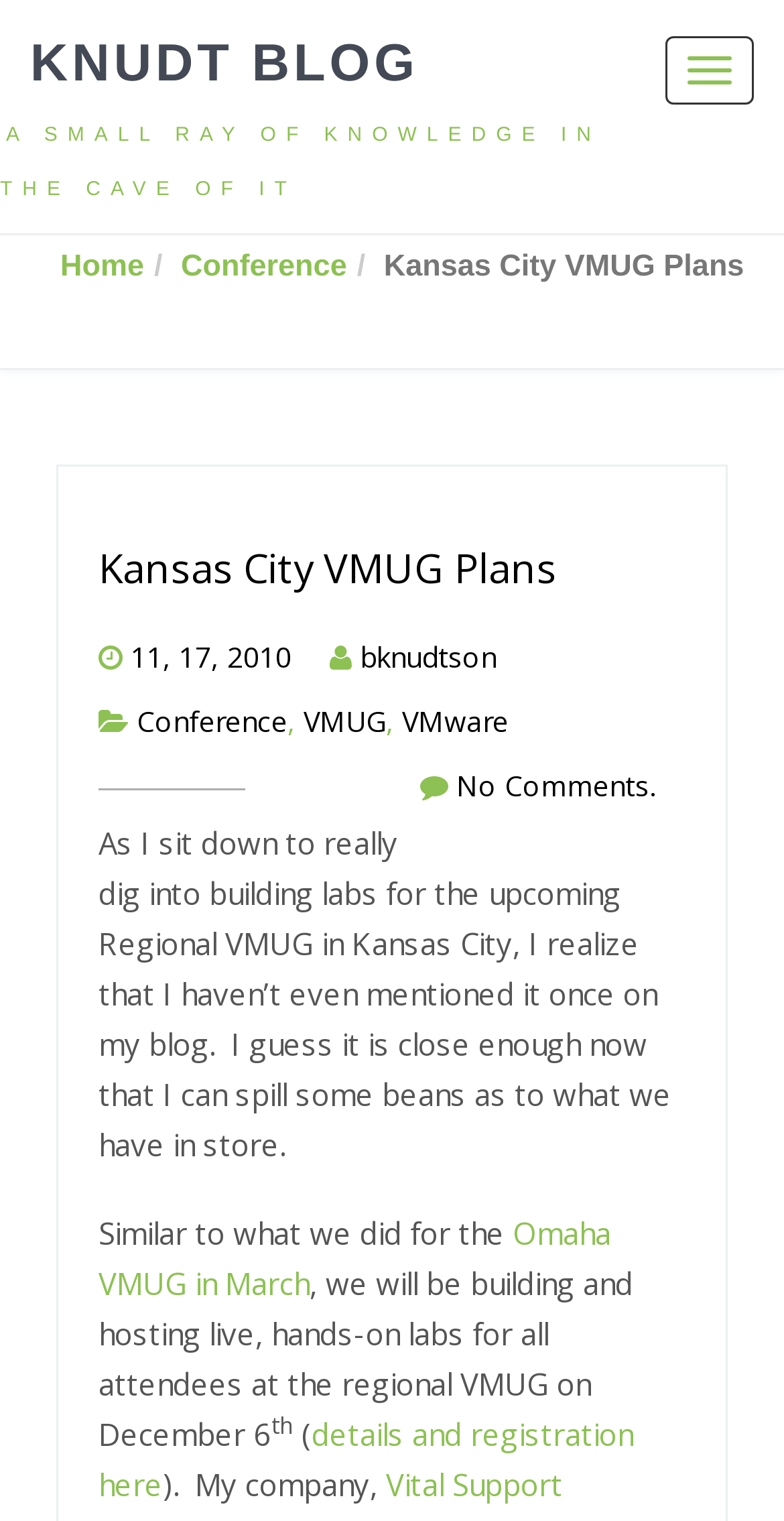Show the bounding box coordinates of the element that should be clicked to complete the task: "Click the Toggle navigation button".

[0.849, 0.024, 0.962, 0.069]